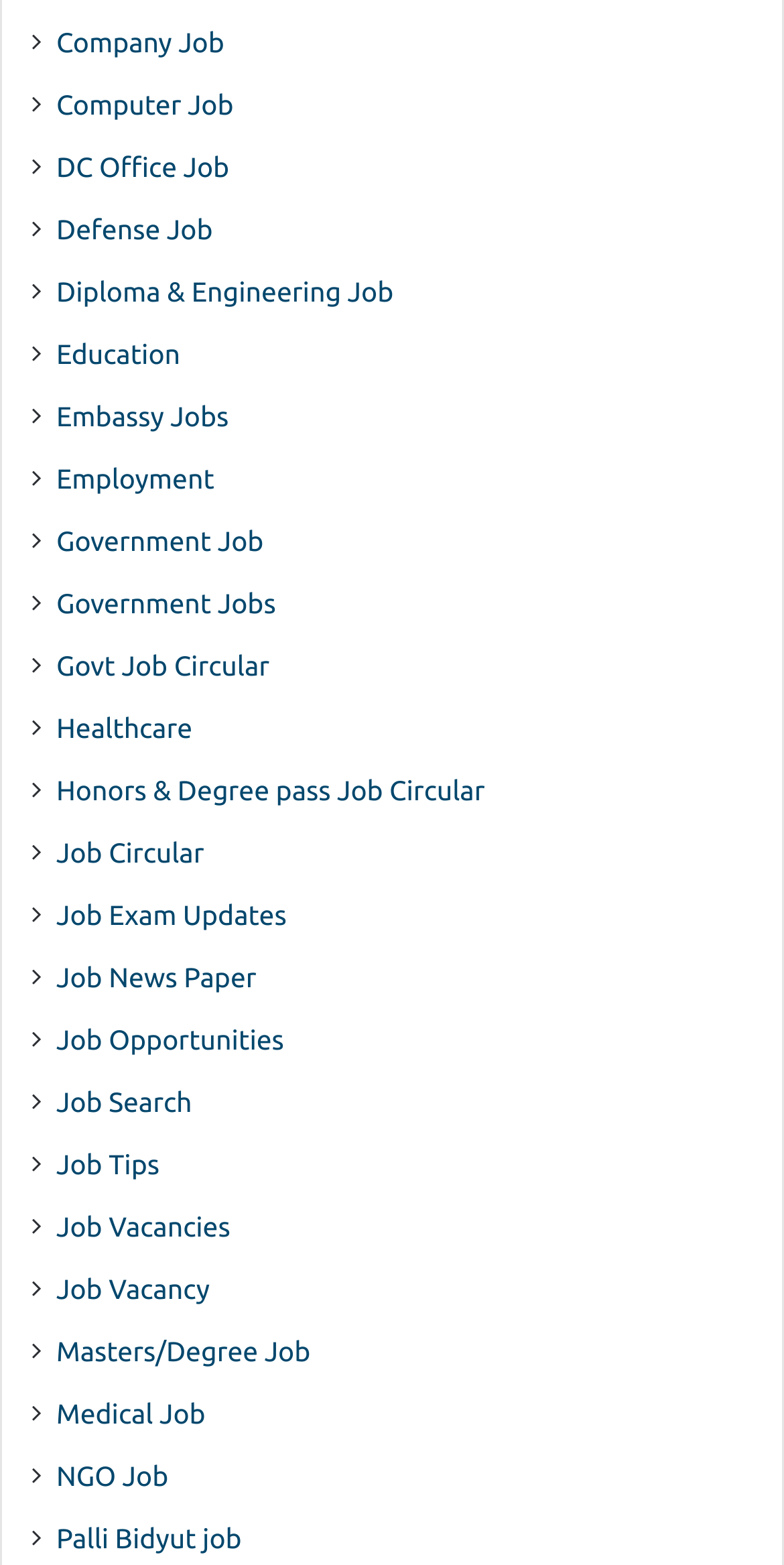Return the bounding box coordinates of the UI element that corresponds to this description: "Job Exam Updates". The coordinates must be given as four float numbers in the range of 0 and 1, [left, top, right, bottom].

[0.072, 0.571, 0.366, 0.598]